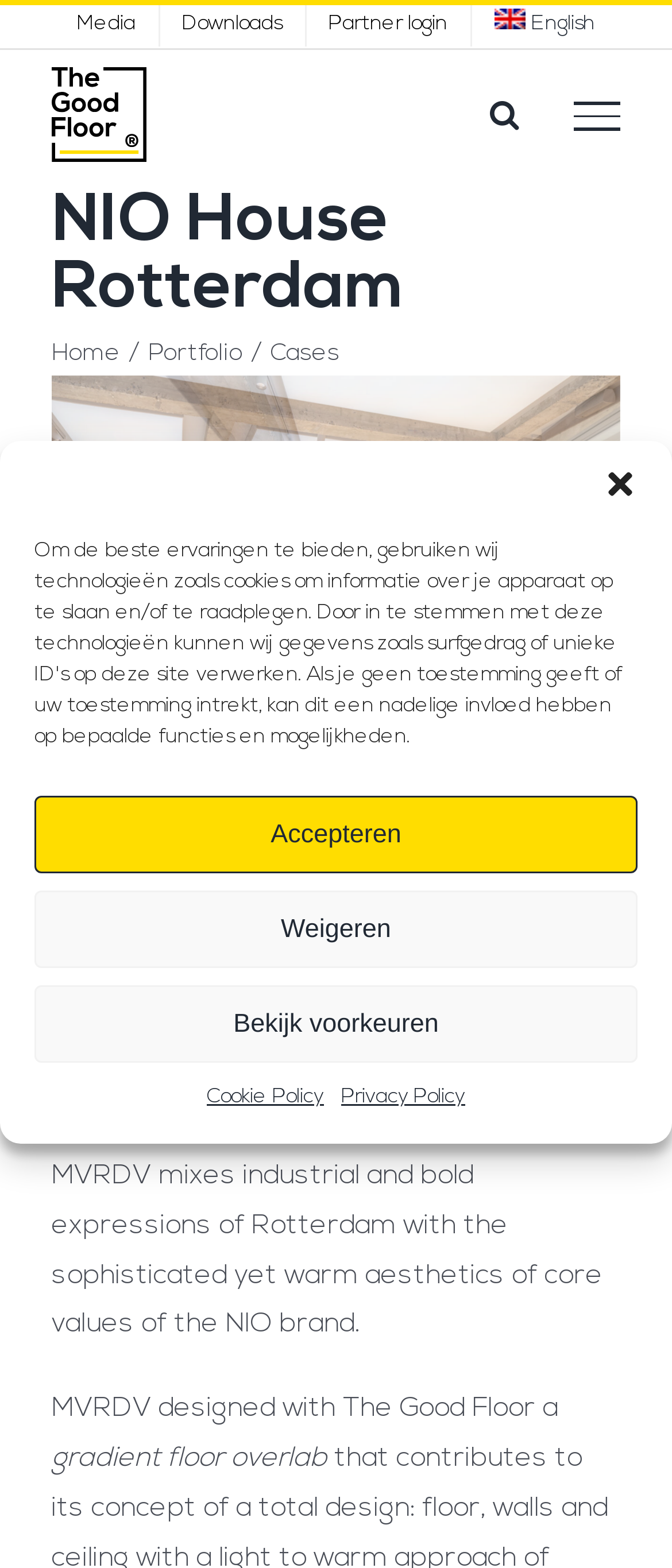Please identify the bounding box coordinates of the element I need to click to follow this instruction: "View the 'NIO House Rotterdam' project".

[0.077, 0.121, 0.923, 0.206]